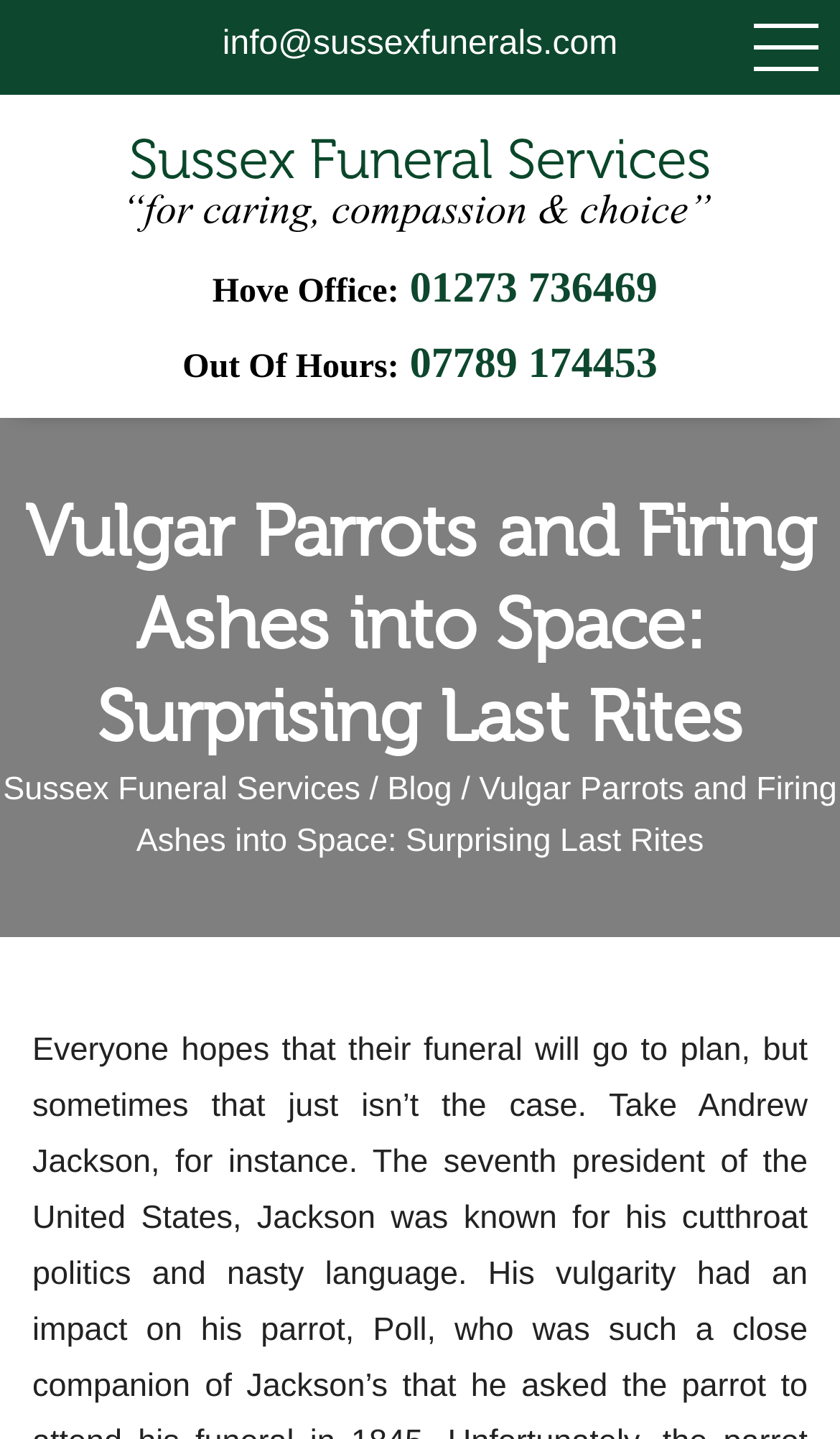Please use the details from the image to answer the following question comprehensively:
What is the phone number of the Hove Office?

I found the phone number by looking at the link element with the text '01273 736469' which is located below the 'Hove Office:' static text.